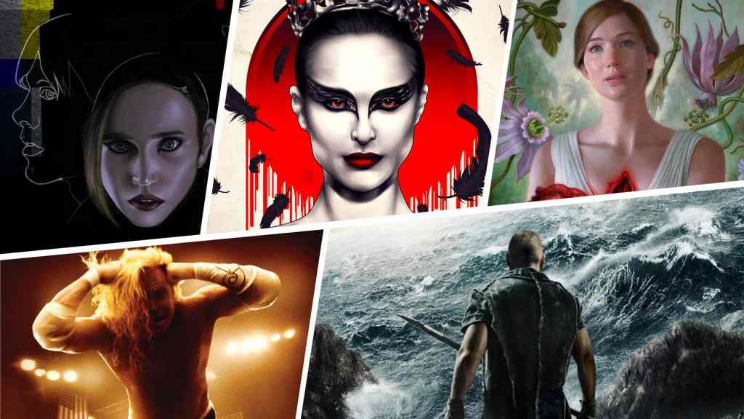What is a common theme in Aronofsky's storytelling?
Answer the question with a single word or phrase derived from the image.

Haunting allure